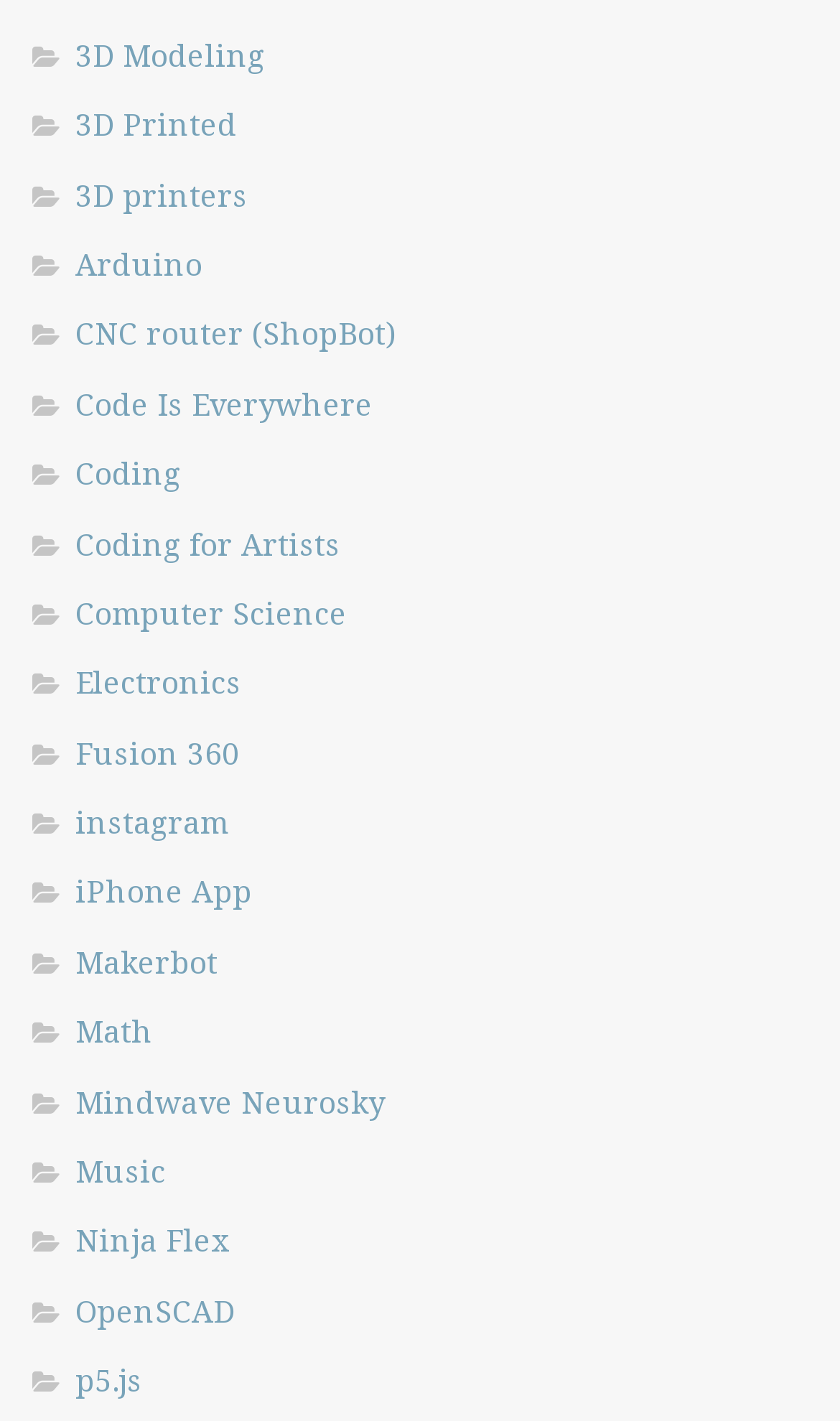Please give the bounding box coordinates of the area that should be clicked to fulfill the following instruction: "Check out the instagram link". The coordinates should be in the format of four float numbers from 0 to 1, i.e., [left, top, right, bottom].

[0.09, 0.564, 0.272, 0.593]